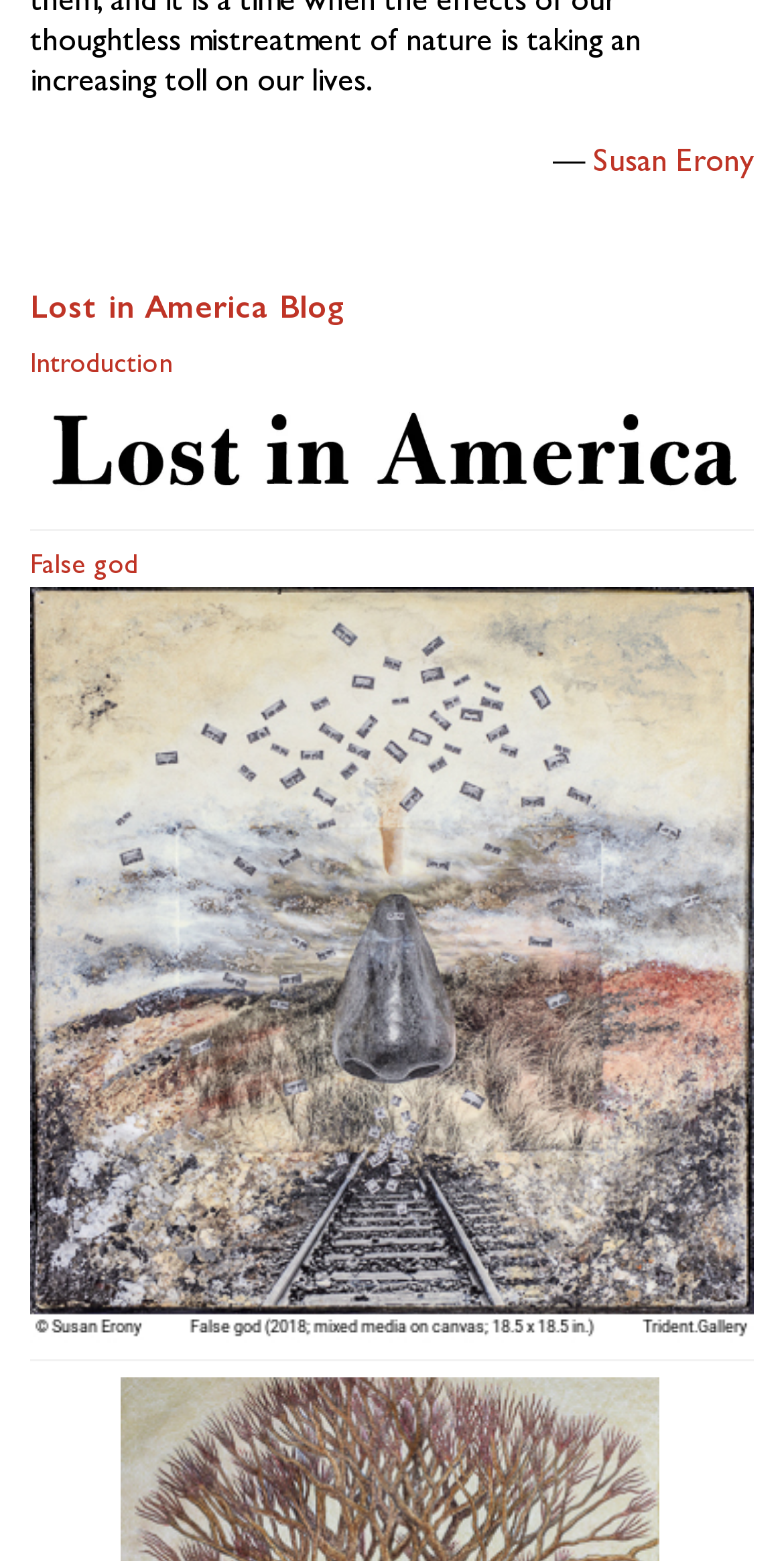Use a single word or phrase to answer the question: What is the title of the second link?

Introduction